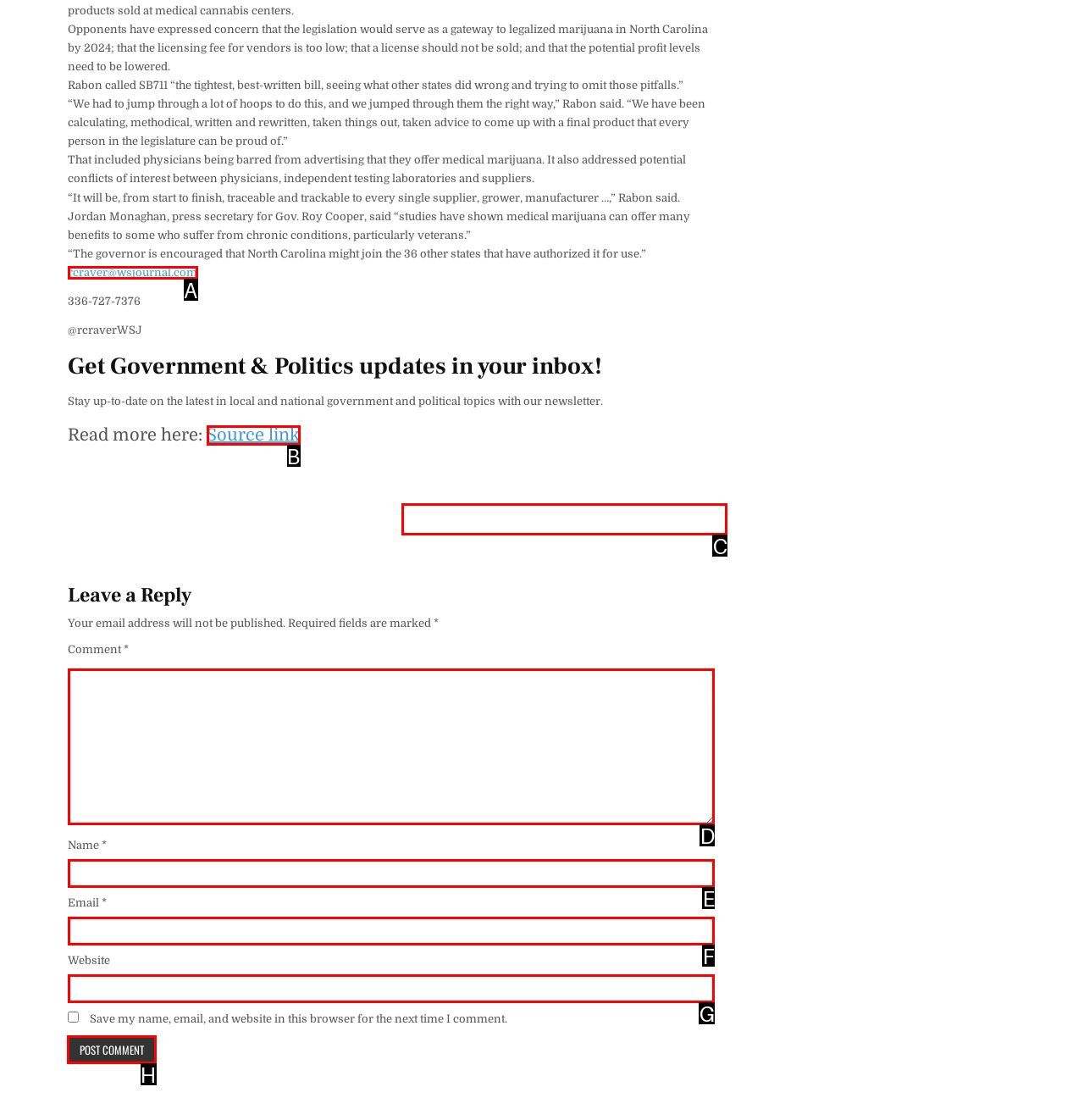Please identify the correct UI element to click for the task: Post a comment Respond with the letter of the appropriate option.

H